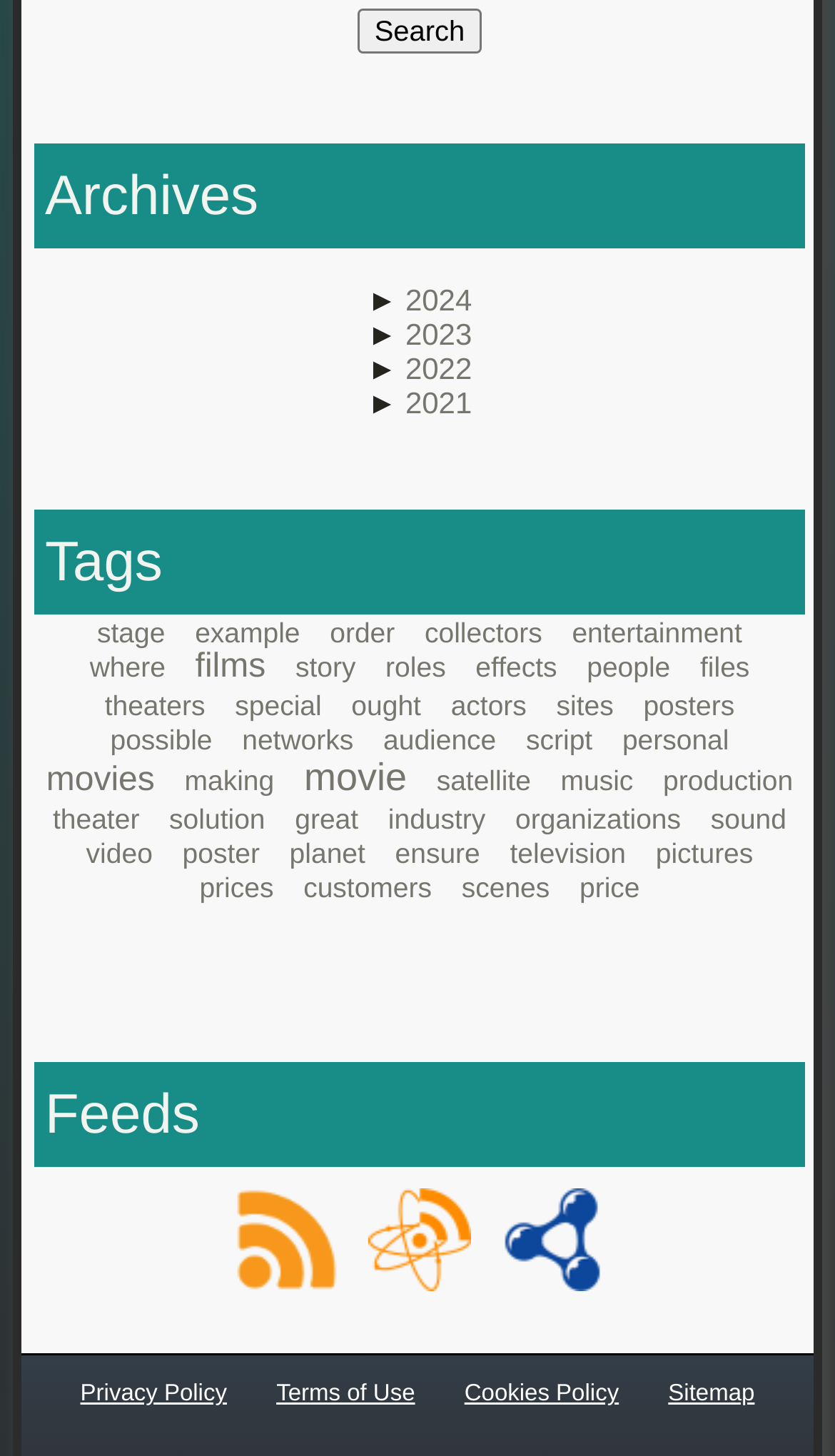What type of feeds are available on the webpage?
Based on the image content, provide your answer in one word or a short phrase.

Rss, Atom, RDF